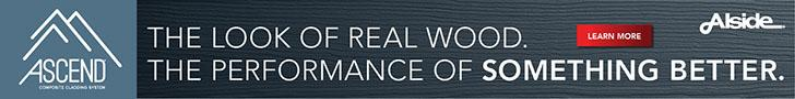Provide a thorough description of the image.

The image features a sleek promotional banner for the brand "ASCEND," which emphasizes the aesthetic appeal and durability of its products. Displayed prominently is the brand logo, accompanied by a catchy tagline that reads: "THE LOOK OF REAL WOOD. THE PERFORMANCE OF SOMETHING BETTER." The design utilizes a clean and modern font that enhances readability, set against a textured background that suggests a wood-like finish, reinforcing the brand's message of combining beauty with functionality. A red button labeled "LEARN MORE" invites viewers to engage further with the offerings of the brand, implying a call to action for interested customers.